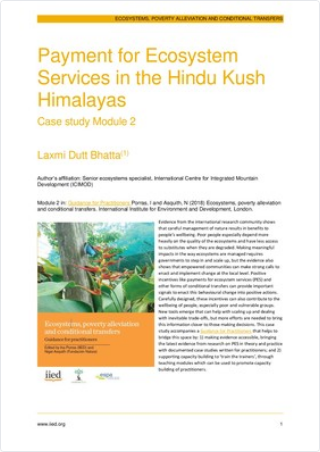Who is the author of the research report? Please answer the question using a single word or phrase based on the image.

Laxmi Dutt Bhatta